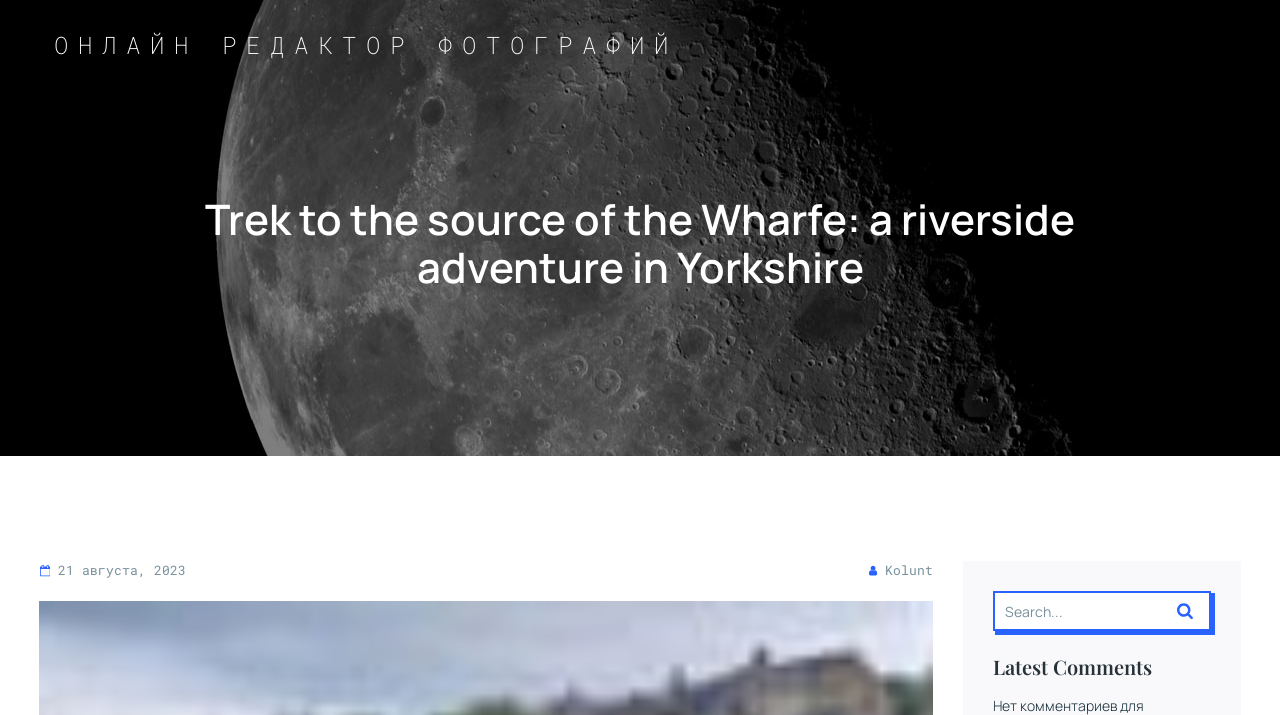Answer the question below with a single word or a brief phrase: 
What is the text of the first link?

ОНЛАЙН РЕДАКТОР ФОТОГРАФИЙ